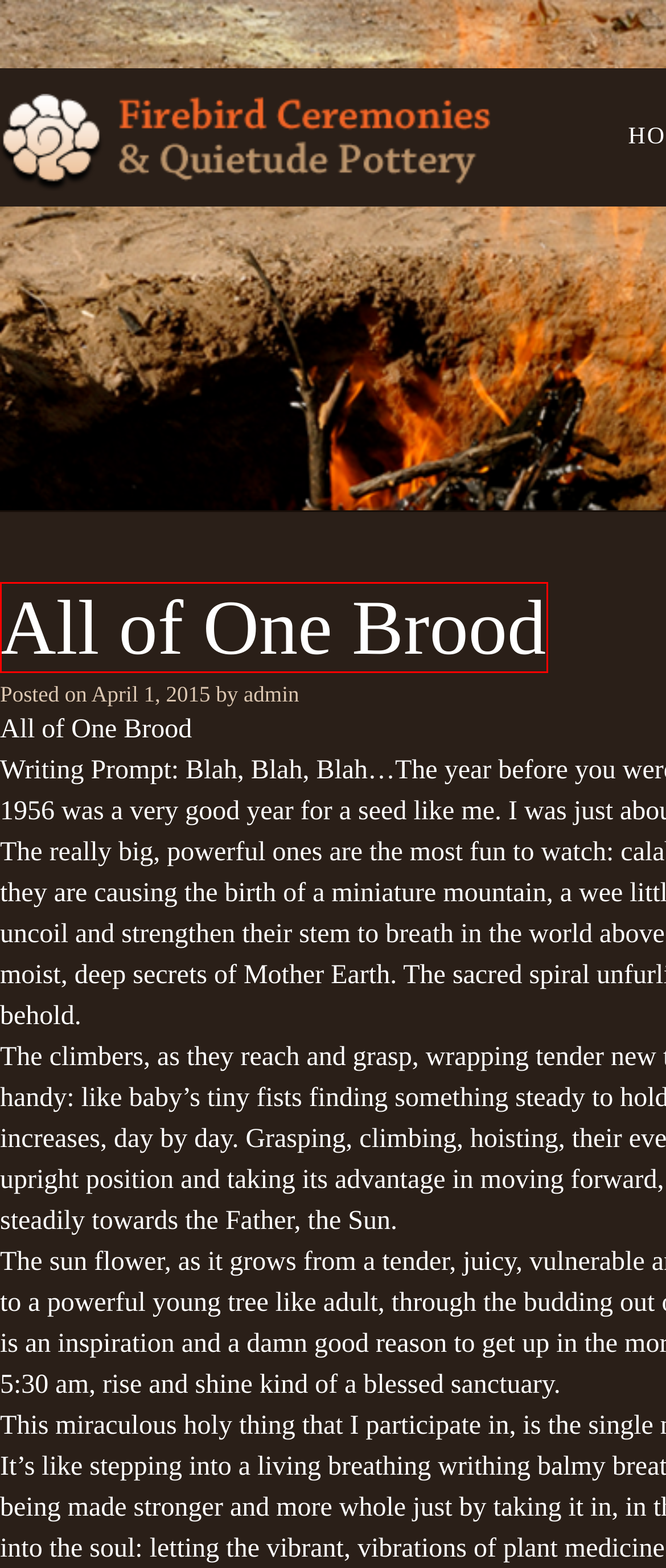Consider the screenshot of a webpage with a red bounding box around an element. Select the webpage description that best corresponds to the new page after clicking the element inside the red bounding box. Here are the candidates:
A. Contact | Firebird Ceremonies & Quietude Pottery
B. February, 2013 | Firebird Ceremonies & Quietude Pottery
C. July, 2013 | Firebird Ceremonies & Quietude Pottery
D. All of One Brood | Firebird Ceremonies & Quietude Pottery
E. Firebird Ceremonies & Quietude Pottery
F. Log In ‹ Firebird Ceremonies & Quietude Pottery — WordPress
G. admin | Firebird Ceremonies & Quietude Pottery
H. Poetry | Firebird Ceremonies & Quietude Pottery

D